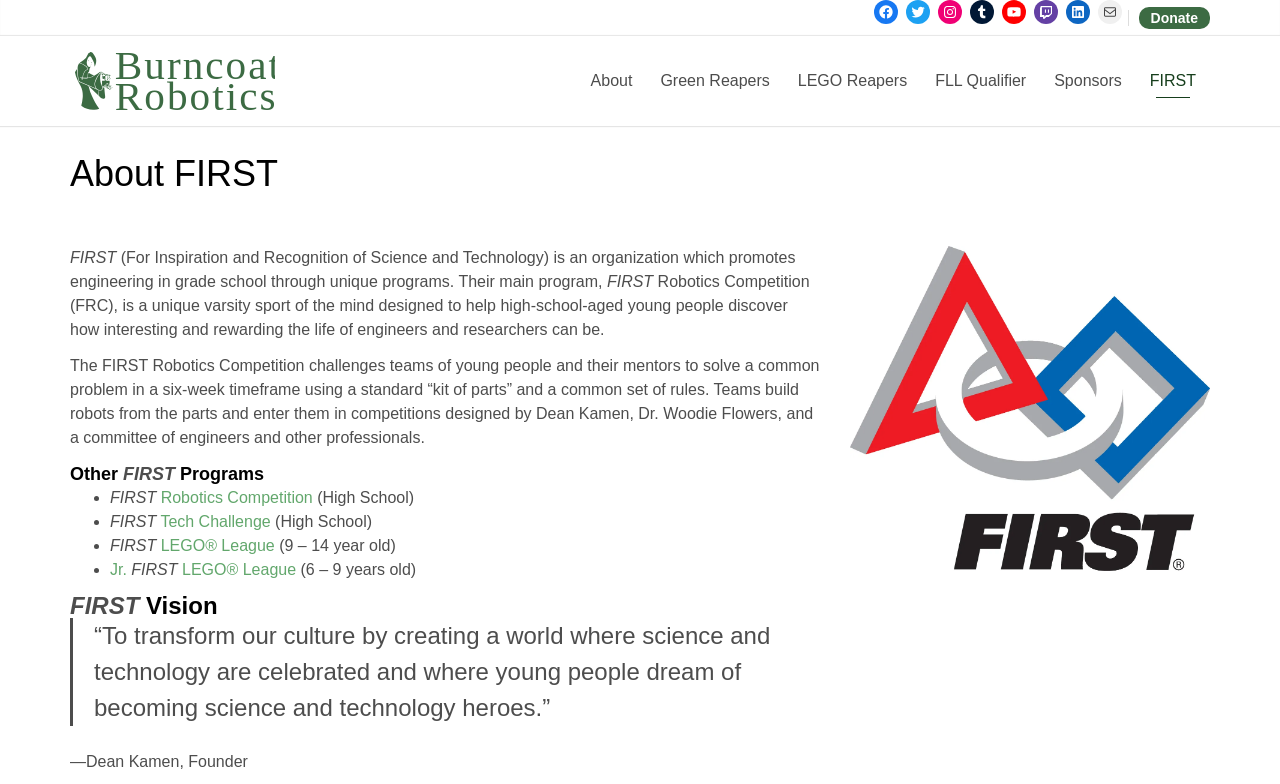What is the age range for Jr. FIRST LEGO League?
Based on the image, give a one-word or short phrase answer.

6 – 9 years old